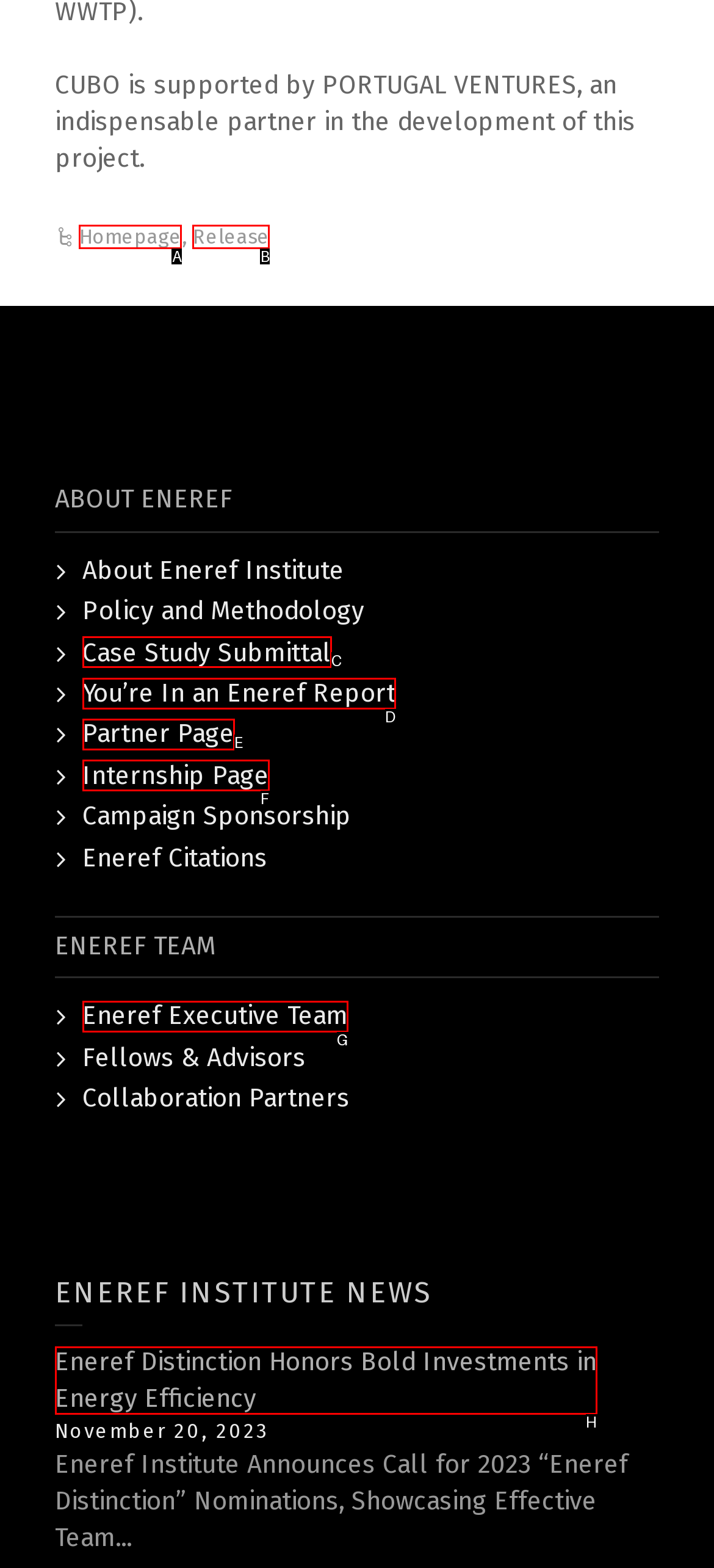Identify the letter of the option to click in order to learn about Eneref Distinction Honors. Answer with the letter directly.

H